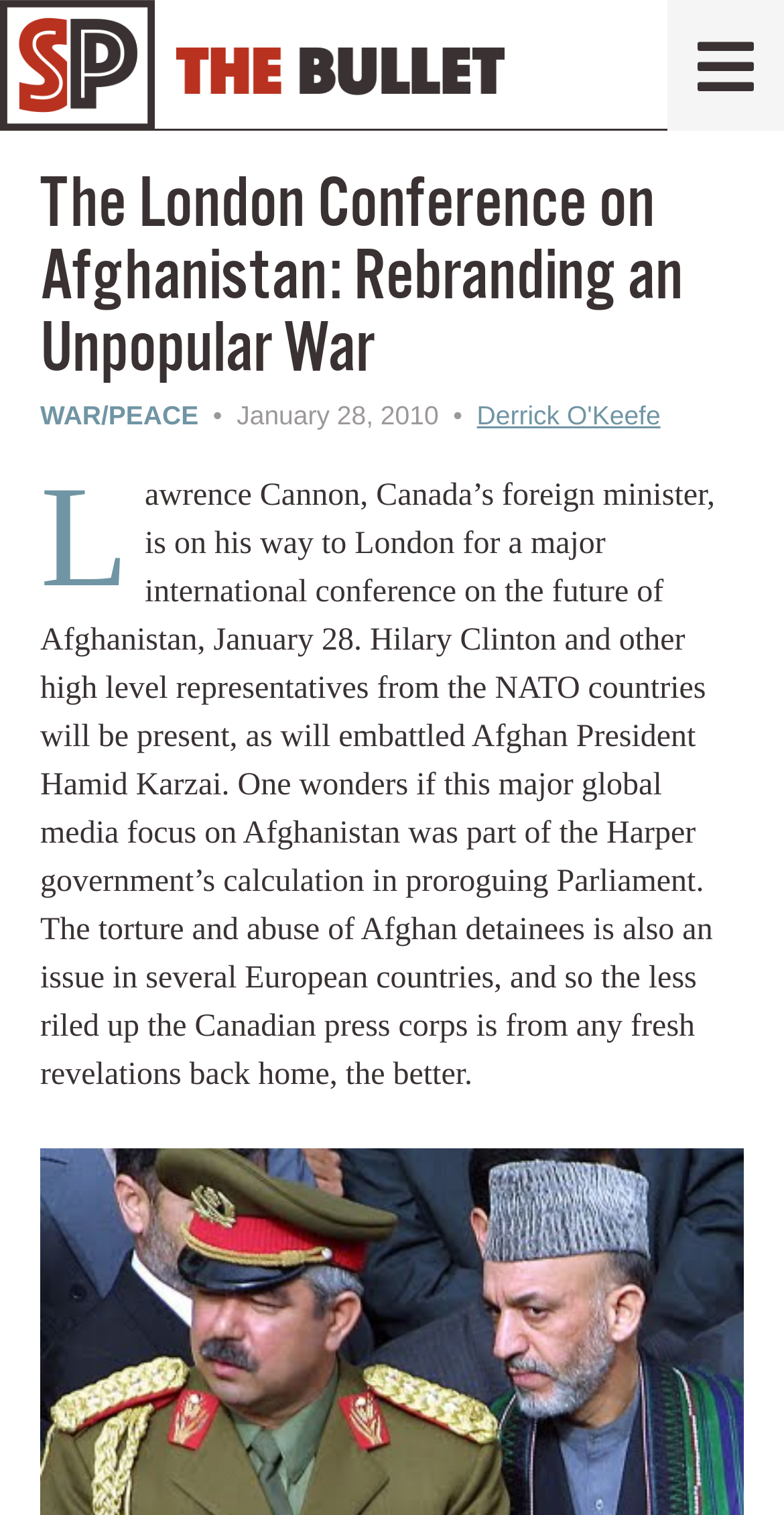Who is the Afghan President mentioned in the article?
Provide a short answer using one word or a brief phrase based on the image.

Hamid Karzai